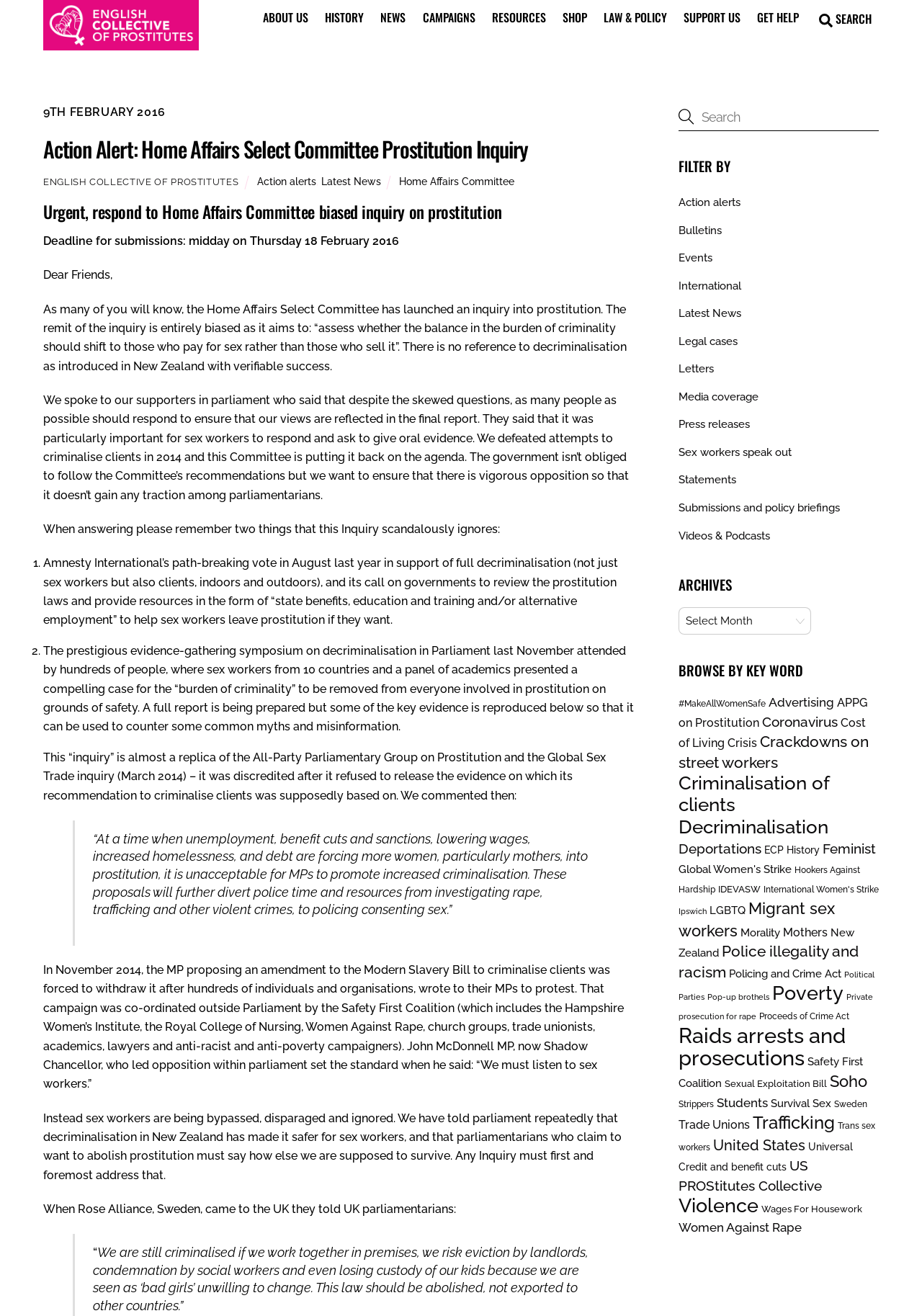Kindly determine the bounding box coordinates for the clickable area to achieve the given instruction: "Go to ABOUT US page".

[0.278, 0.001, 0.342, 0.025]